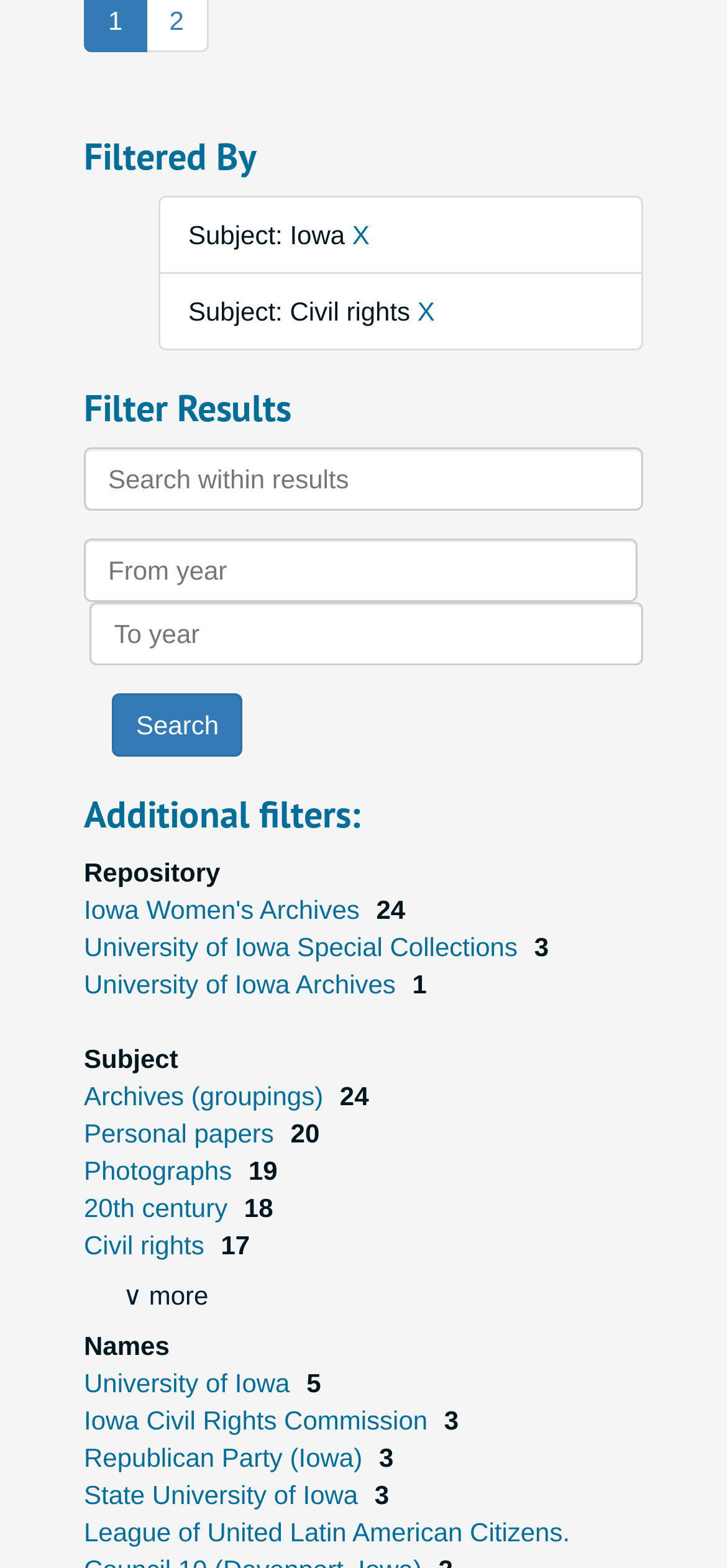Specify the bounding box coordinates for the region that must be clicked to perform the given instruction: "Filter by repository".

[0.115, 0.57, 0.505, 0.589]